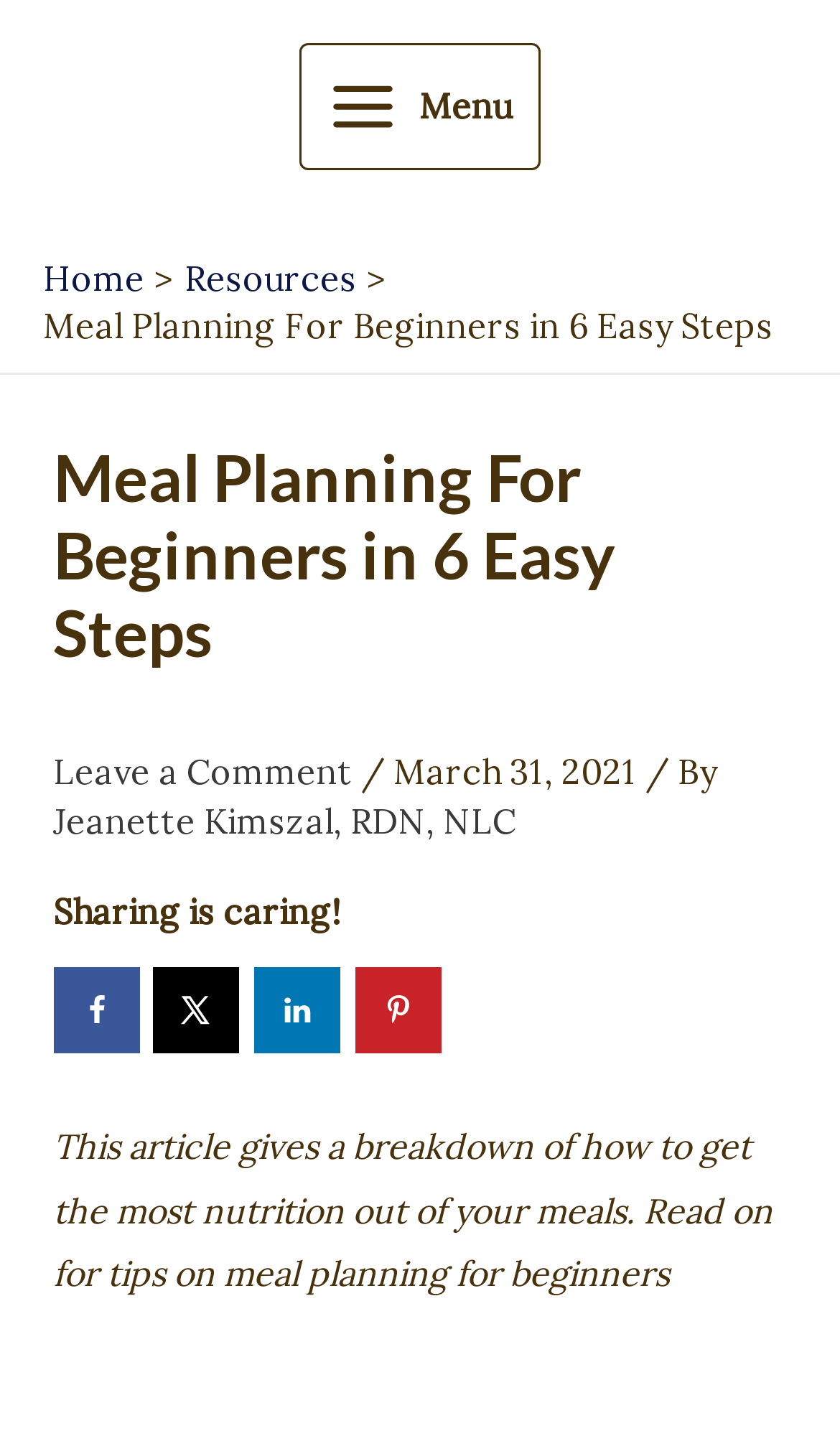Using the information from the screenshot, answer the following question thoroughly:
What is the purpose of the article?

The purpose of the article can be determined by looking at the summary text 'This article gives a breakdown of how to get the most nutrition out of your meals. Read on for tips on meal planning for beginners' which indicates that the article aims to provide tips and guidance on meal planning.